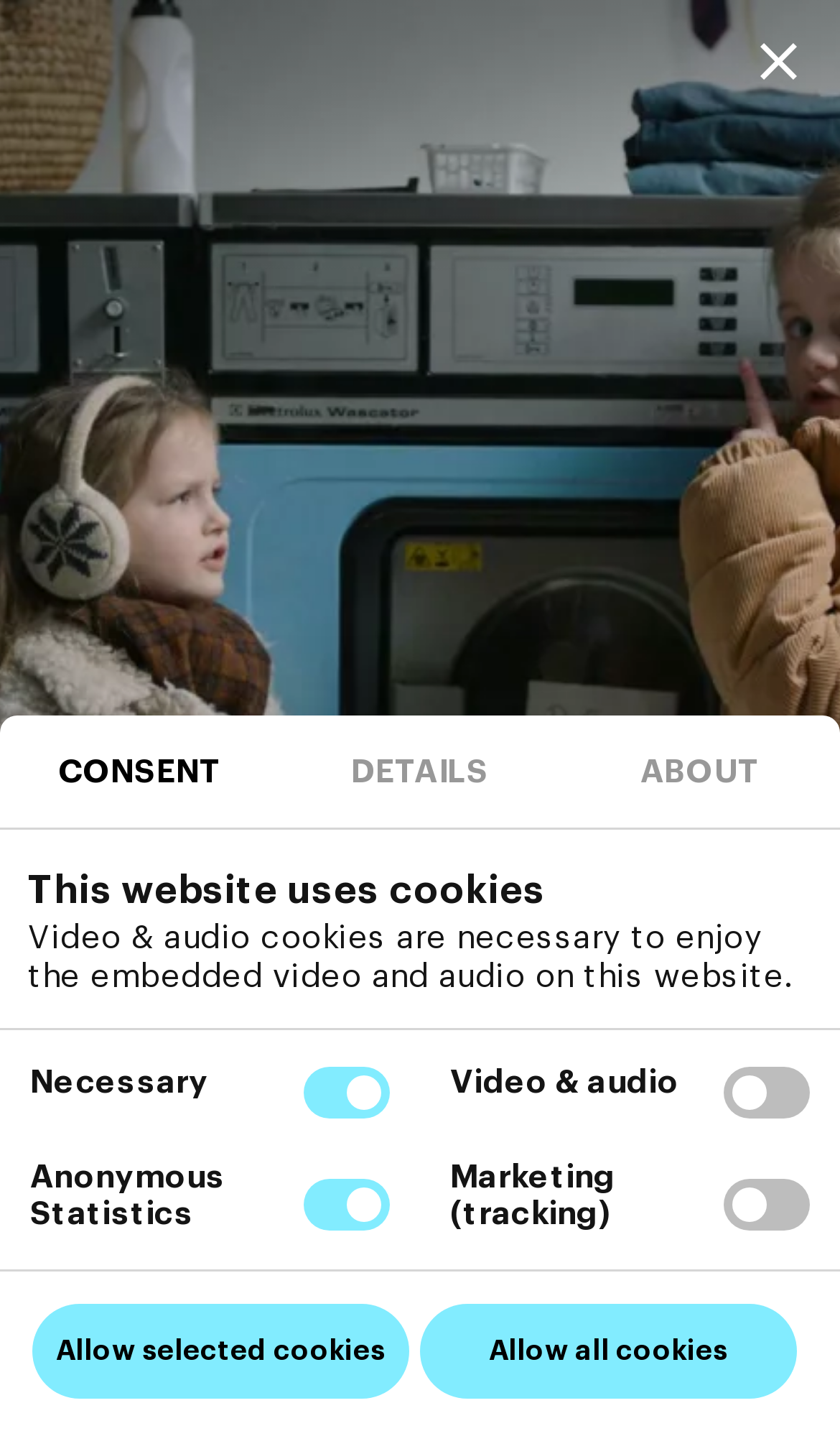Specify the bounding box coordinates of the element's region that should be clicked to achieve the following instruction: "View the 'KEEP AN EYE FILMACADEMIE FESTIVAL 2021' exhibition". The bounding box coordinates consist of four float numbers between 0 and 1, in the format [left, top, right, bottom].

[0.051, 0.736, 0.949, 0.754]